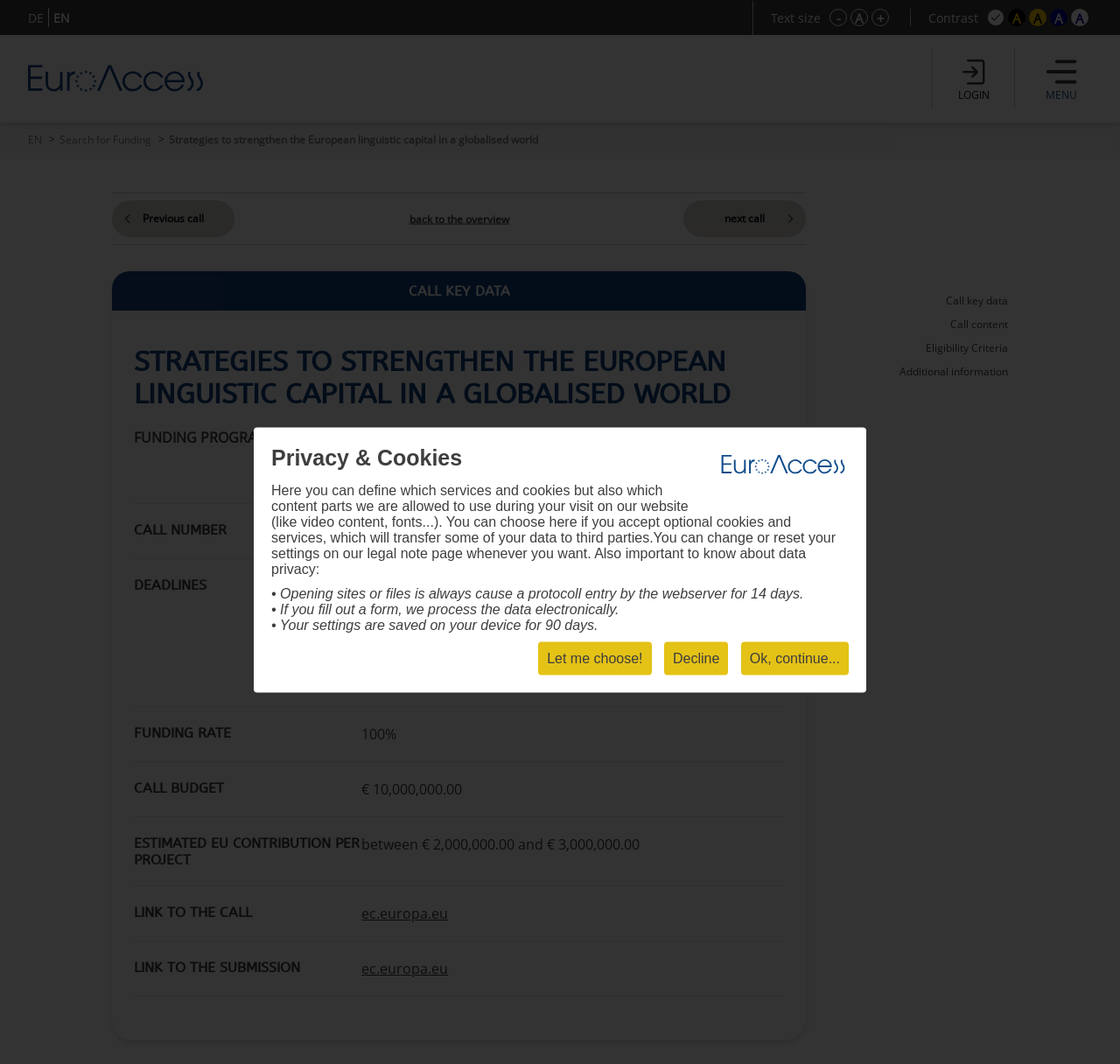Using the description: "Menu", identify the bounding box of the corresponding UI element in the screenshot.

[0.92, 0.045, 0.975, 0.103]